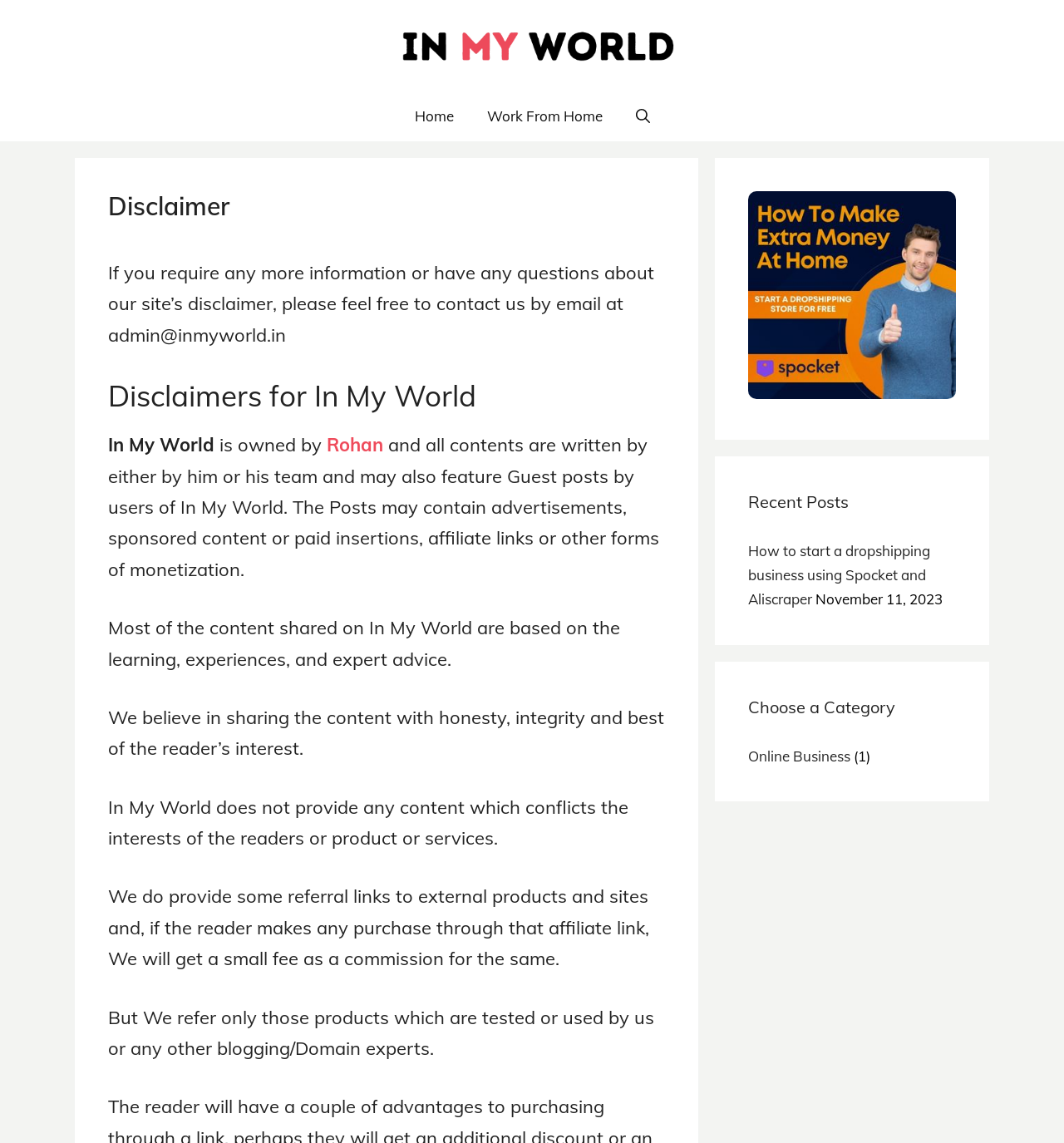Identify the bounding box coordinates for the UI element described as: "alt="In My World"".

[0.367, 0.028, 0.641, 0.048]